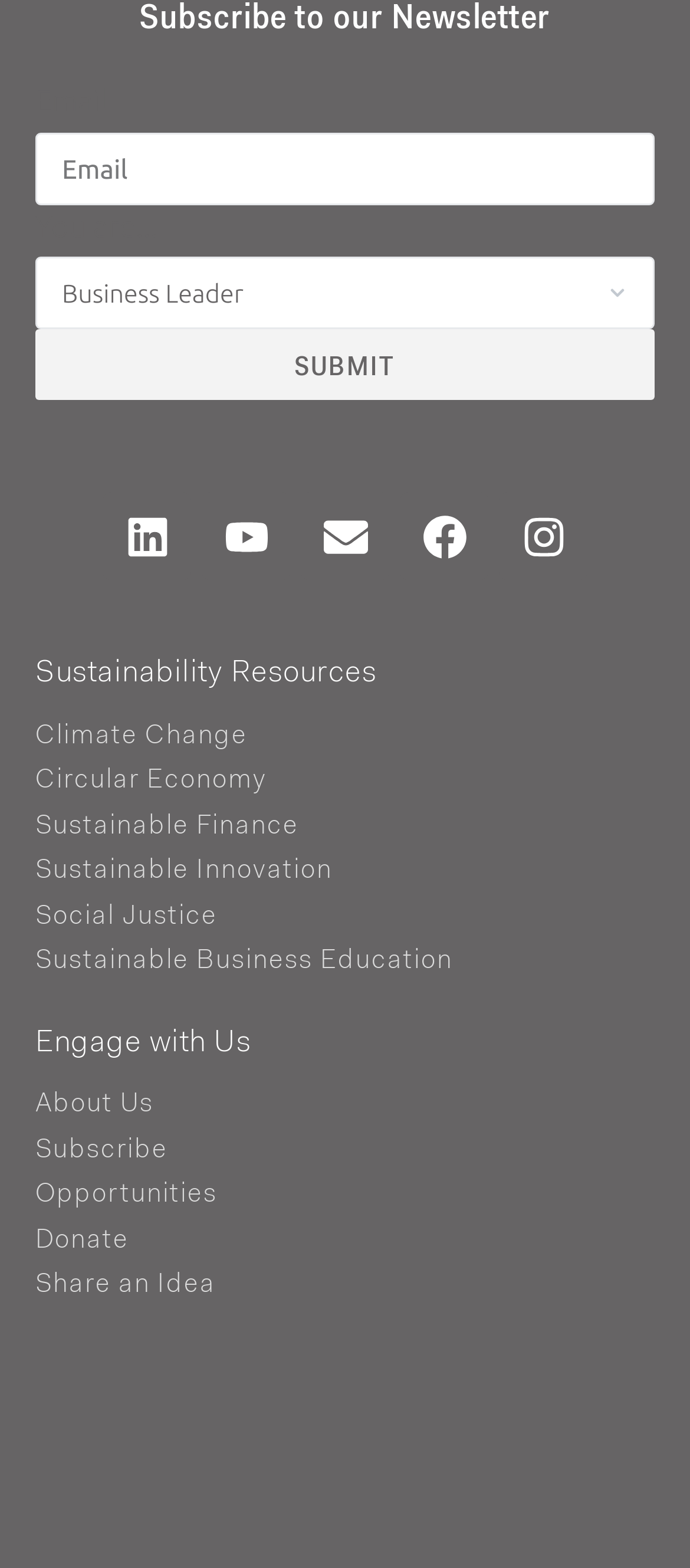Identify the bounding box coordinates for the UI element described as: "parent_node: Email name="form_fields[email]" placeholder="Email"".

[0.051, 0.085, 0.949, 0.131]